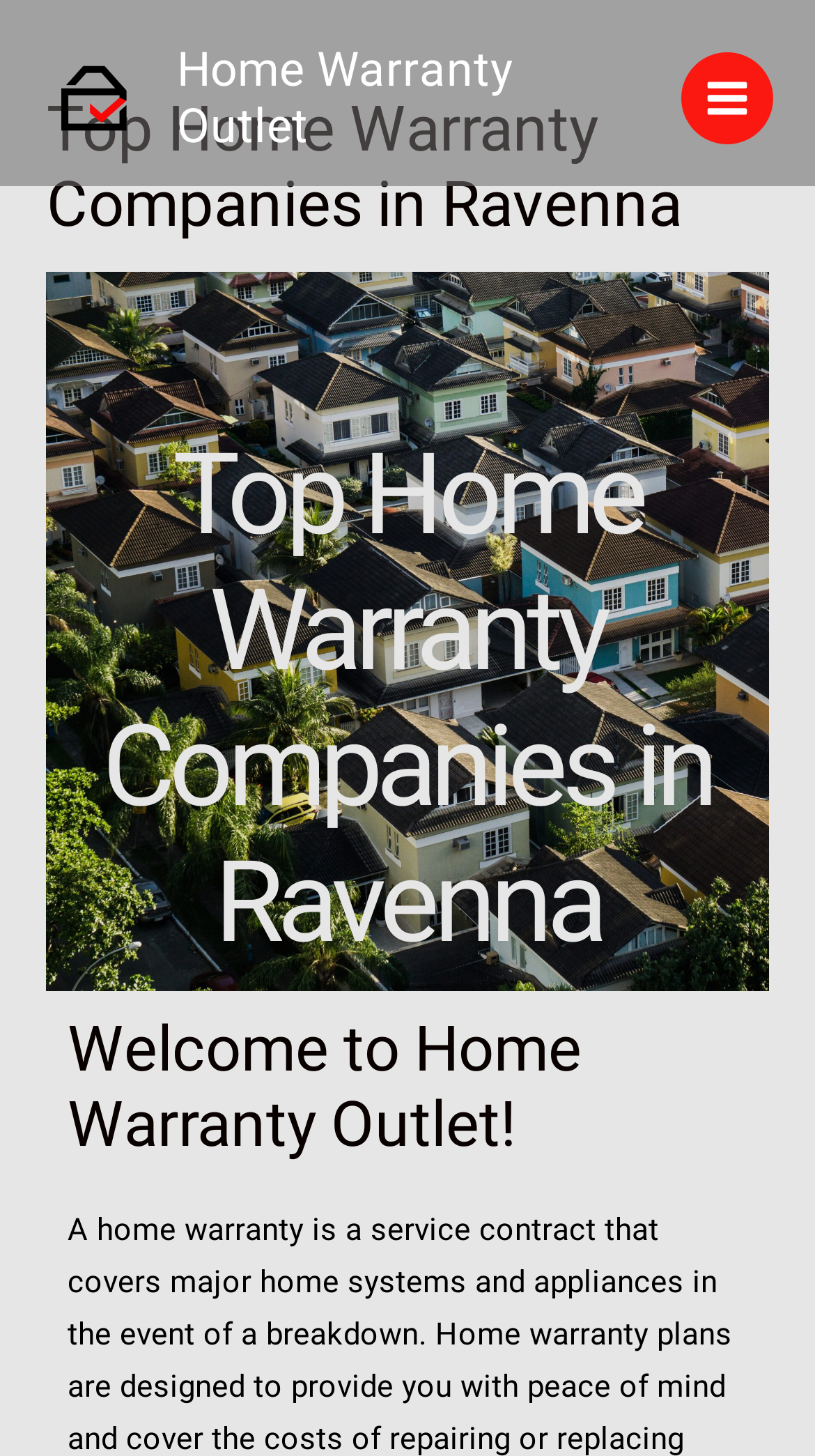Locate the bounding box of the UI element described by: "Main Menu" in the given webpage screenshot.

[0.836, 0.036, 0.949, 0.099]